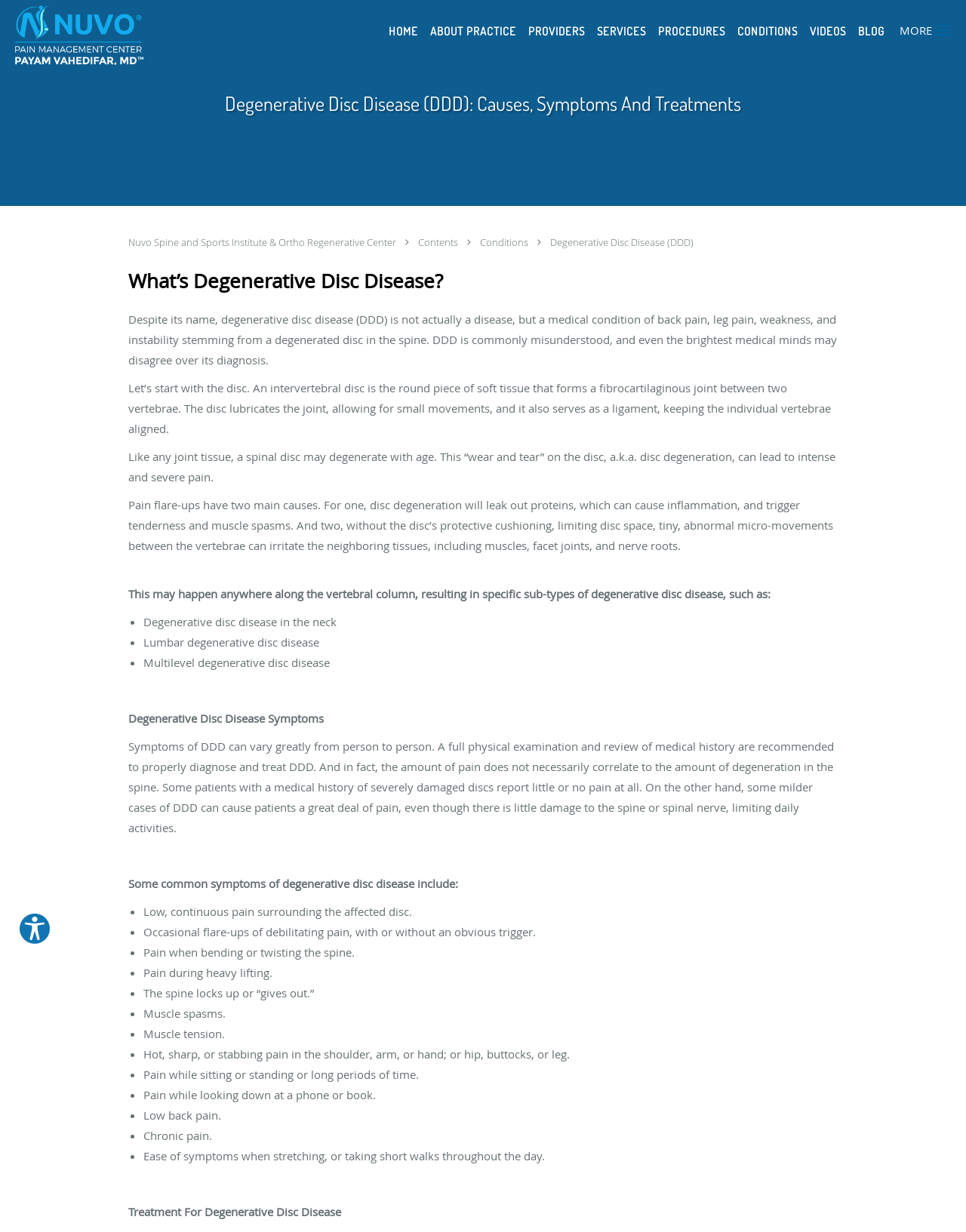Provide a brief response to the question using a single word or phrase: 
What is the name of the medical condition described on this webpage?

Degenerative Disc Disease